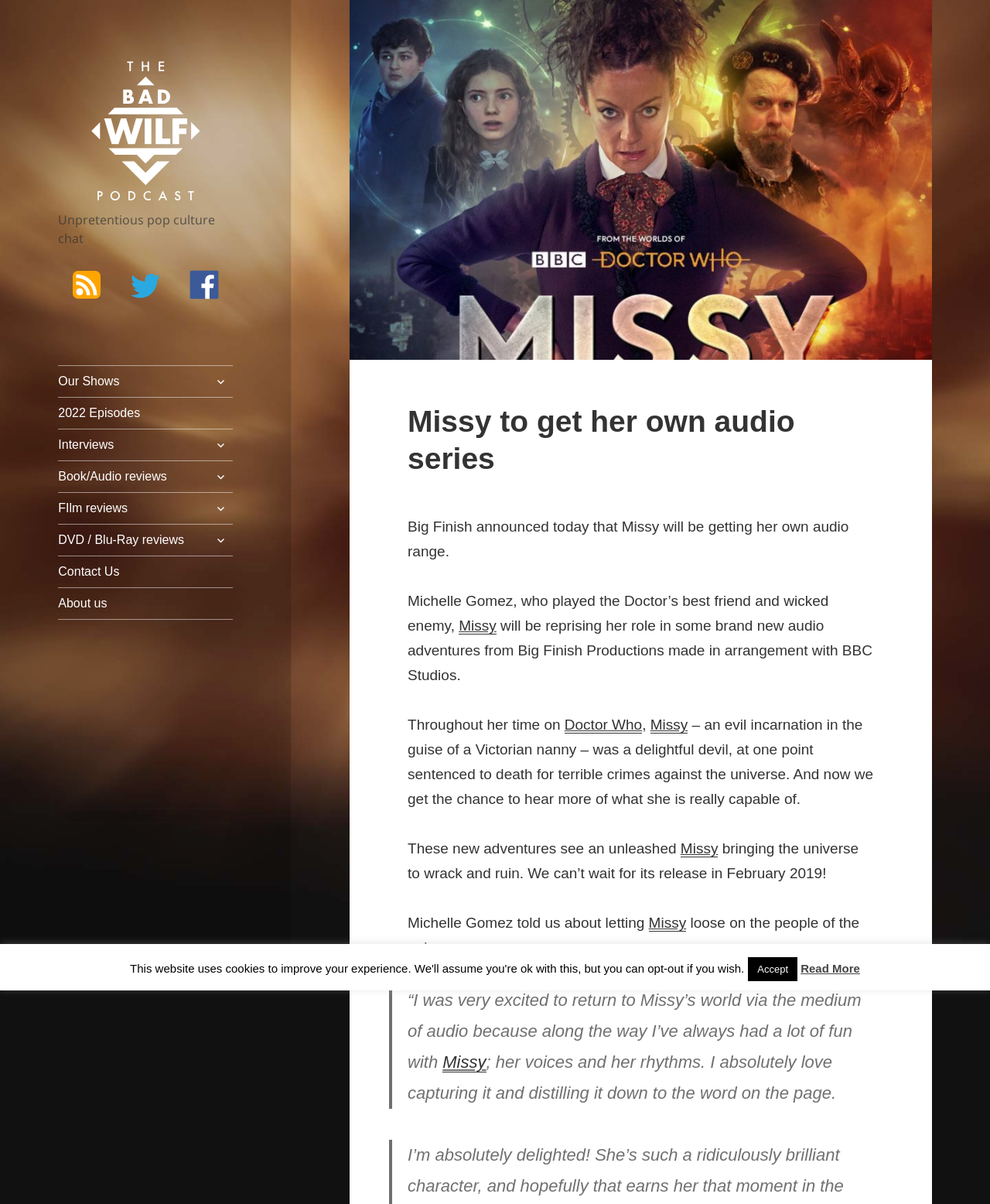Using the information shown in the image, answer the question with as much detail as possible: When will the new Missy audio series be released?

The article mentions that the new Missy audio series will be released in February 2019, as stated in the sentence 'We can’t wait for its release in February 2019!'.